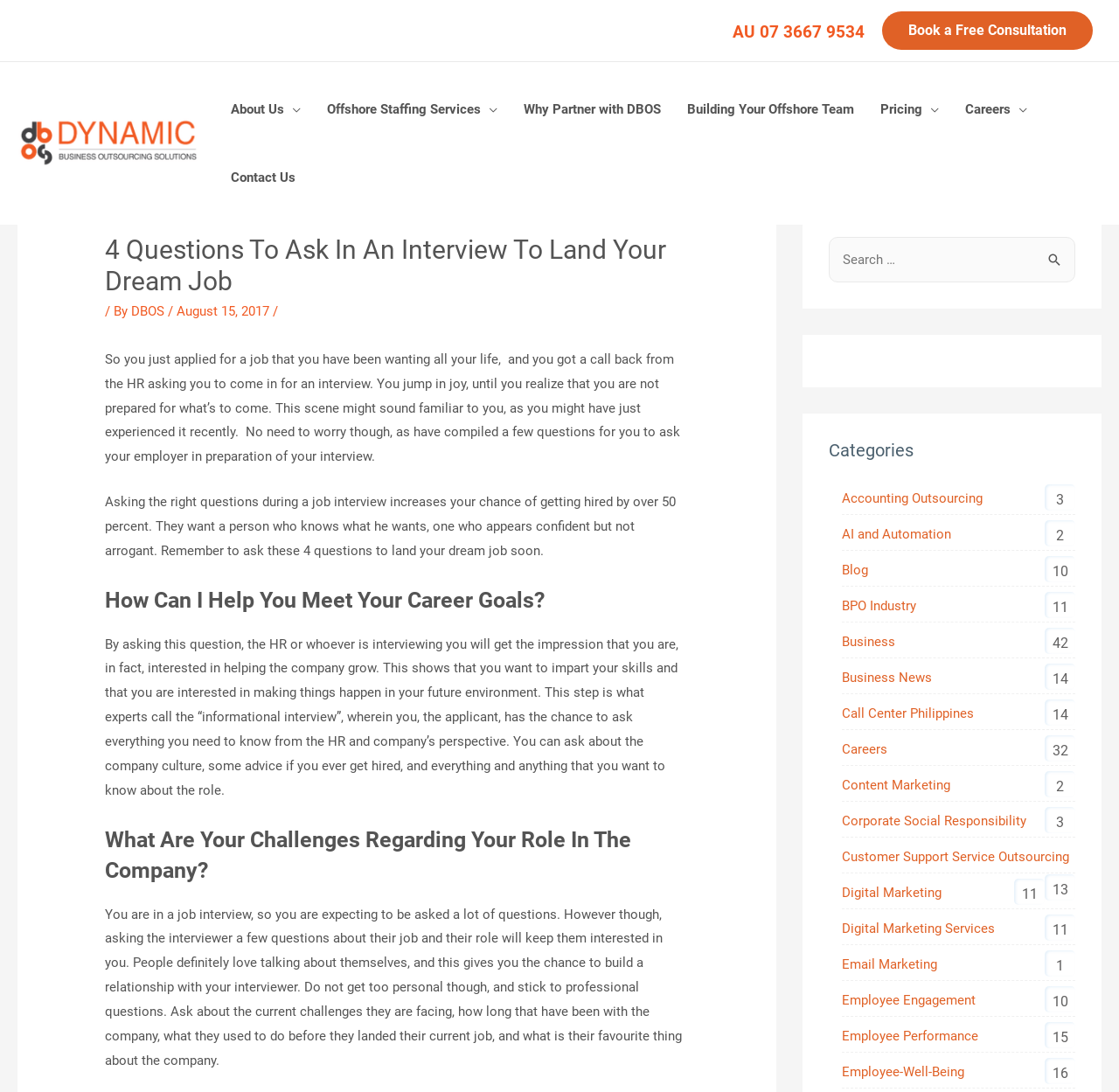Summarize the webpage with intricate details.

This webpage is about asking the right questions during a job interview to increase one's chances of getting hired. The page is divided into several sections. At the top, there is a header section with a link to "Book a Free Consultation" and a navigation menu with links to various pages, including "About Us", "Offshore Staffing Services", and "Contact Us".

Below the header section, there is a main content area with a heading "4 Questions To Ask In An Interview To Land Your Dream Job" followed by a brief introduction to the importance of asking questions during a job interview. The introduction is accompanied by a link to "DBOS" and a date "August 15, 2017".

The main content area is divided into four sections, each discussing a specific question to ask during a job interview. The first section is about asking "How Can I Help You Meet Your Career Goals?" and explains the benefits of asking this question. The second section is about asking "What Are Your Challenges Regarding Your Role In The Company?" and provides tips on how to ask this question.

On the right side of the page, there is a sidebar with several sections. The first section is a search bar with a button to search for specific topics. Below the search bar, there is a section titled "Categories" with links to various categories, including "Accounting Outsourcing", "AI and Automation", and "Business News". Each category has a number of articles associated with it, indicated by a numerical value next to the category name.

At the bottom of the page, there is a section with links to various outsourcing services, including "Call Center Philippines" and "Customer Support Service Outsourcing".